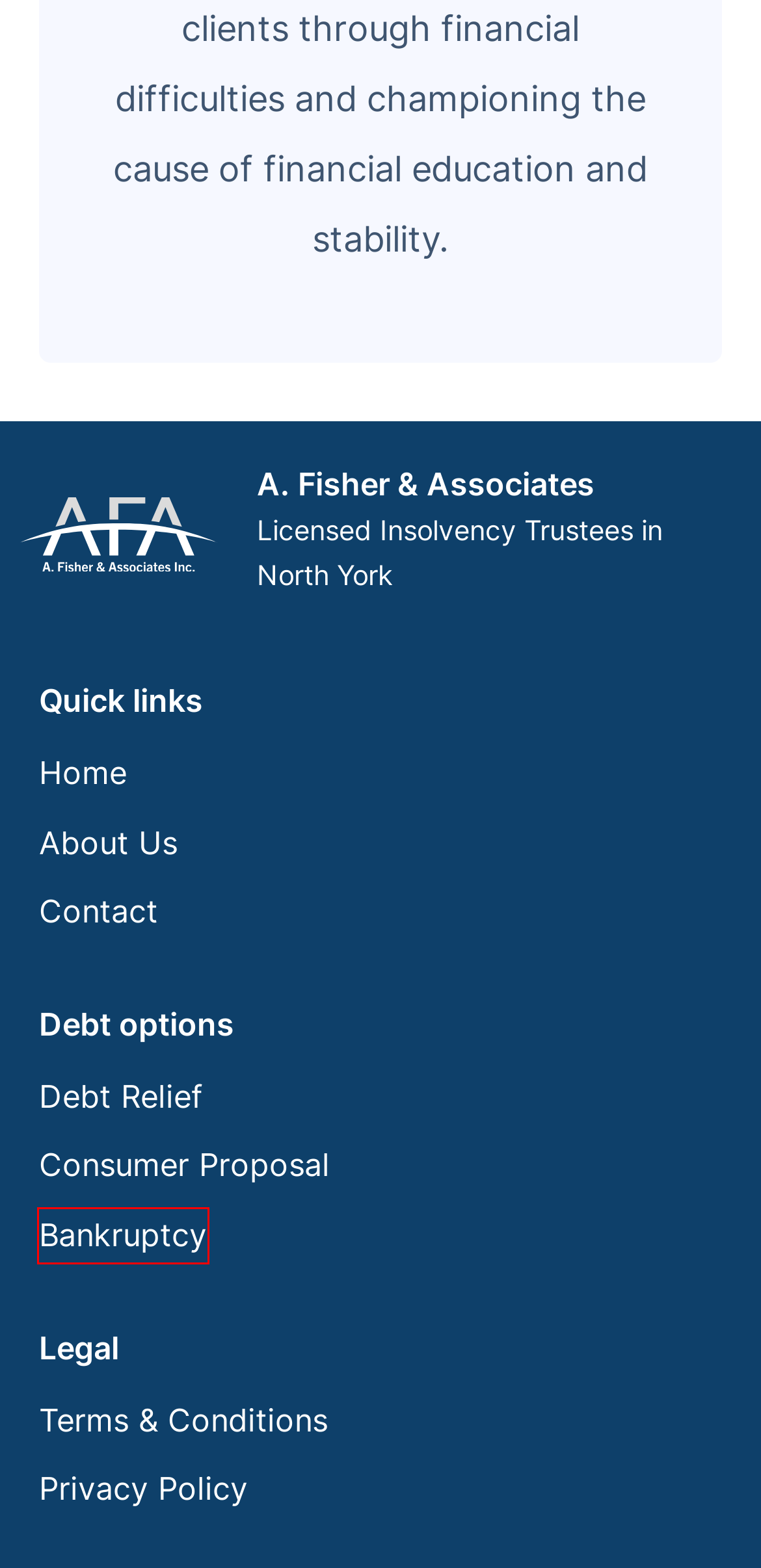Examine the screenshot of a webpage with a red bounding box around an element. Then, select the webpage description that best represents the new page after clicking the highlighted element. Here are the descriptions:
A. Terms & Conditions - A. Fisher & Associates
B. About A. Fisher & Associates: Licensed Insolvency Trustees
C. What is a Consumer Proposal? - A. Fisher & Associates
D. A. Fisher & Associates - Licensed Insolvency Trustees
E. What is Personal Bankruptcy? - A. Fisher & Associates
F. Debt Relief Options in Canada - A. Fisher & Associates
G. Privacy Policy - A. Fisher & Associates
H. Contact Us - A. Fisher & Associates

E